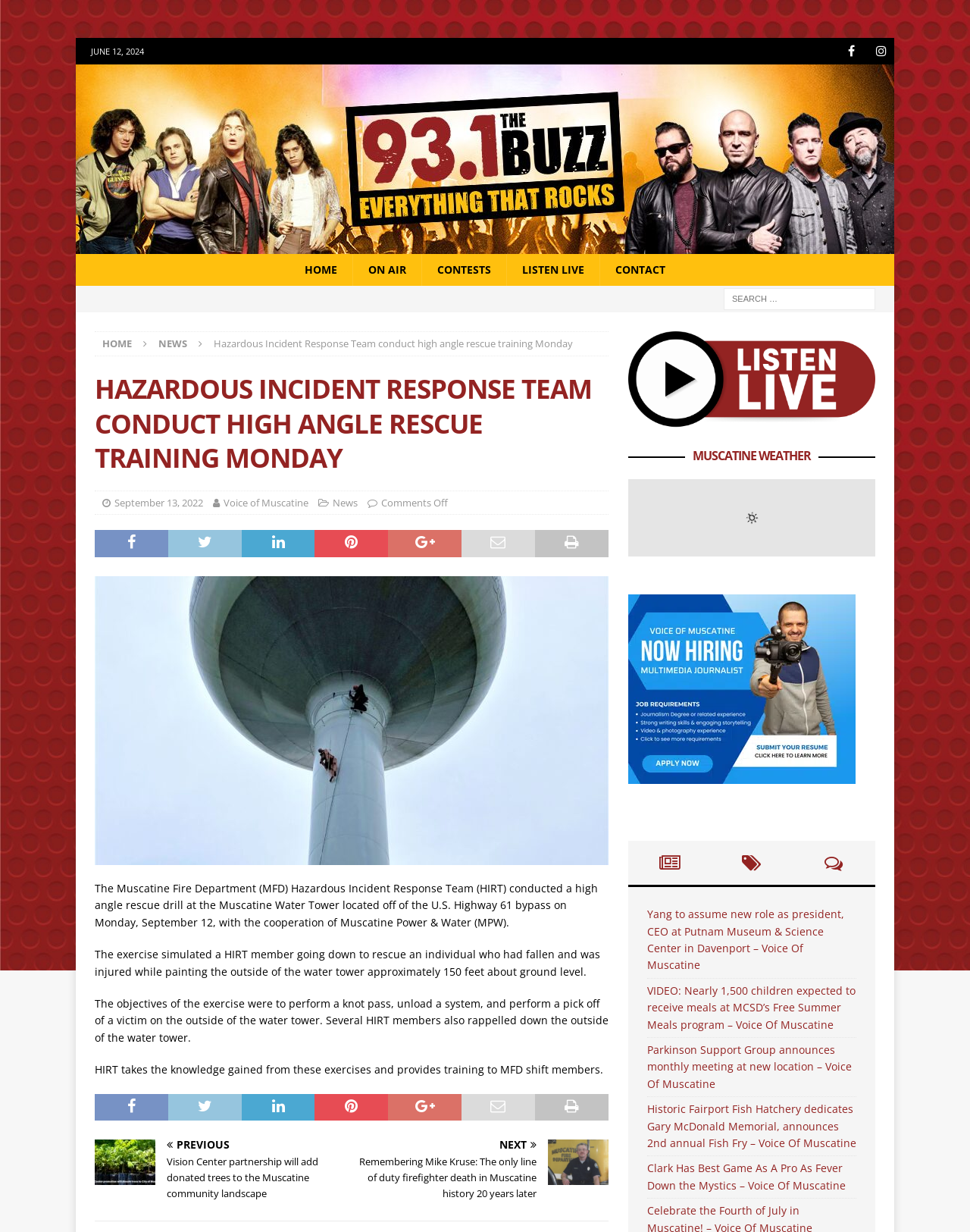Determine the bounding box coordinates for the UI element described. Format the coordinates as (top-left x, top-left y, bottom-right x, bottom-right y) and ensure all values are between 0 and 1. Element description: Listen Live

[0.522, 0.206, 0.618, 0.232]